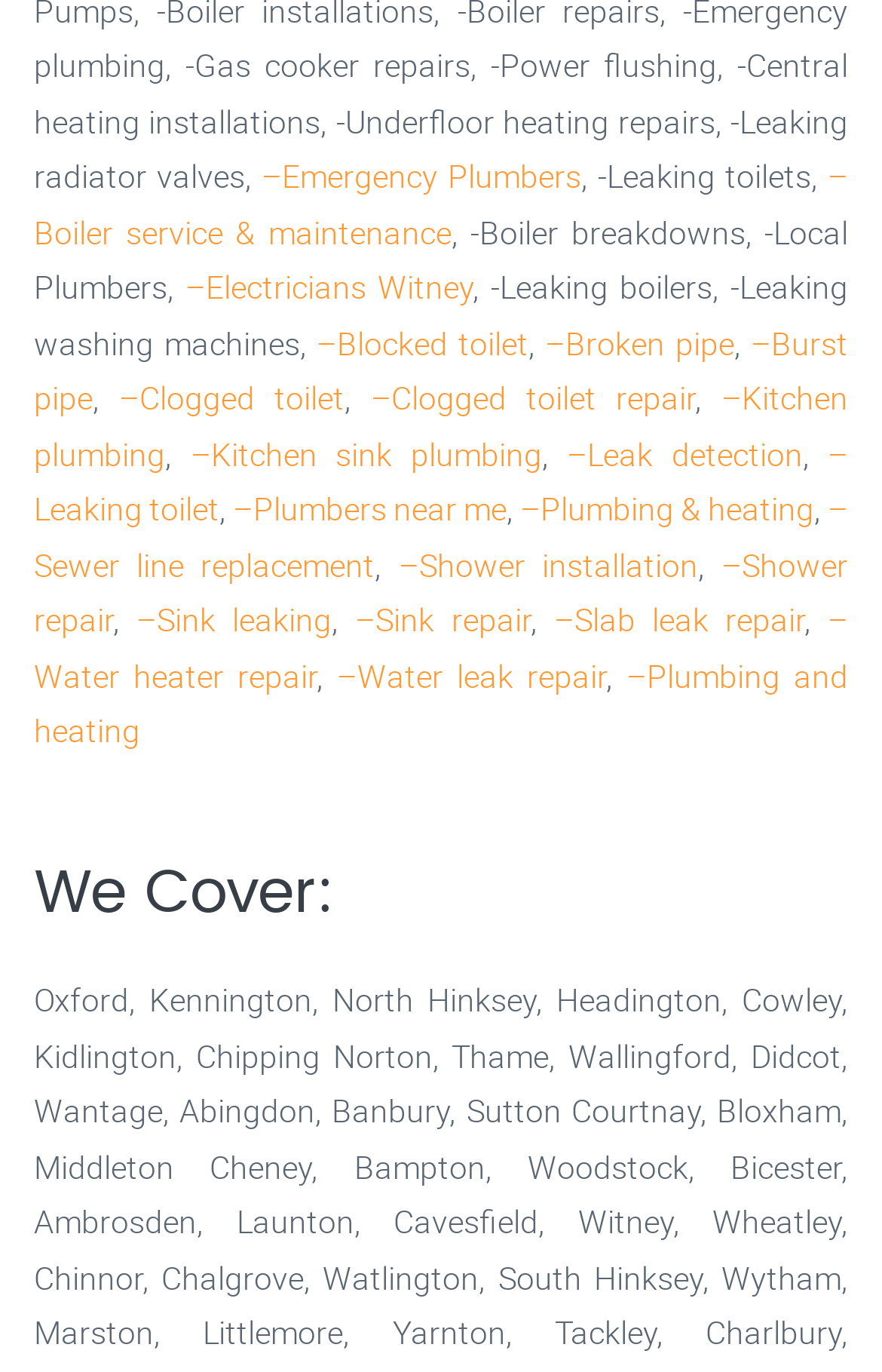What is the purpose of the webpage?
Look at the image and provide a short answer using one word or a phrase.

To provide plumbing services